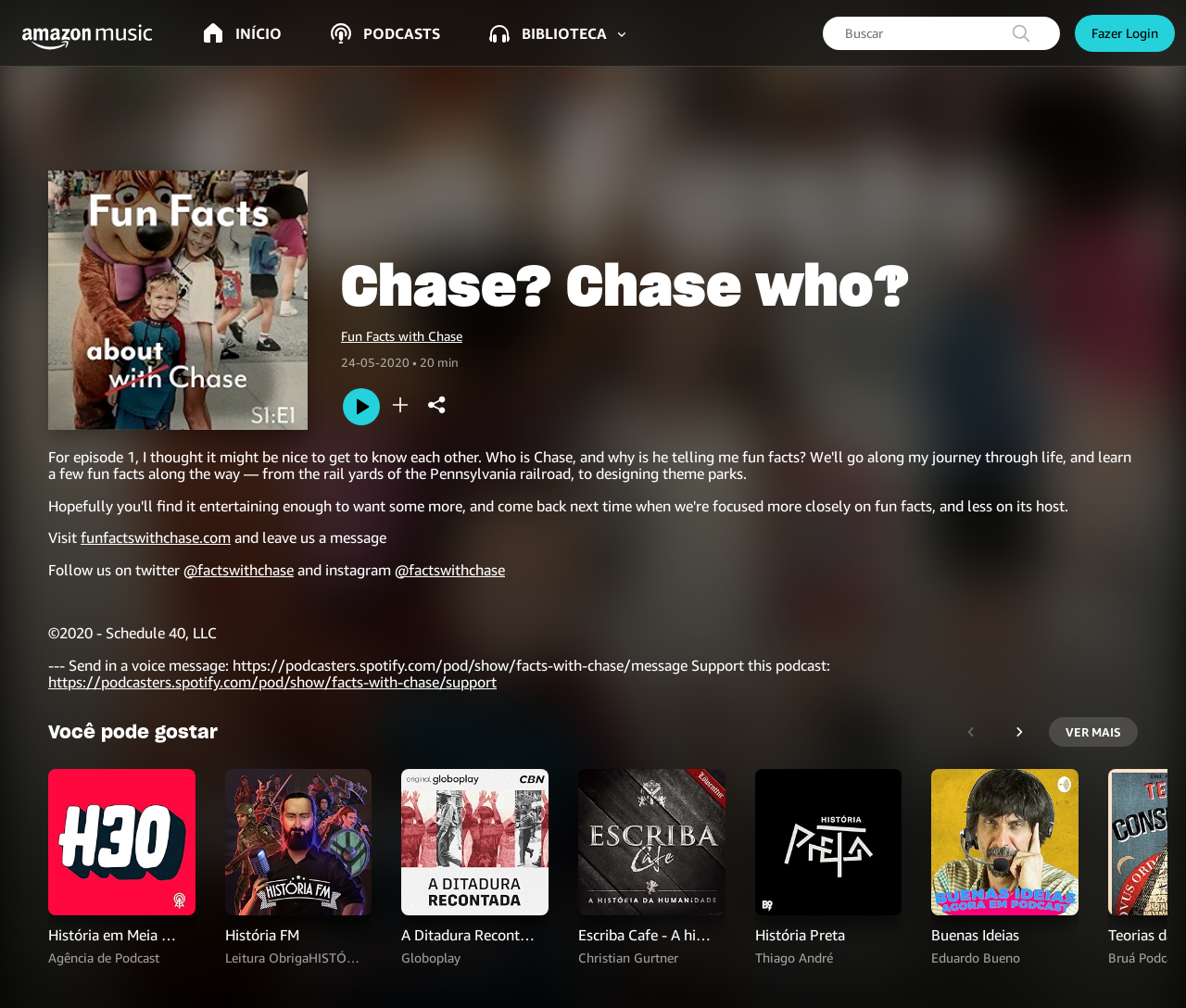Identify the bounding box coordinates of the region I need to click to complete this instruction: "Log in to the website".

[0.906, 0.018, 0.991, 0.036]